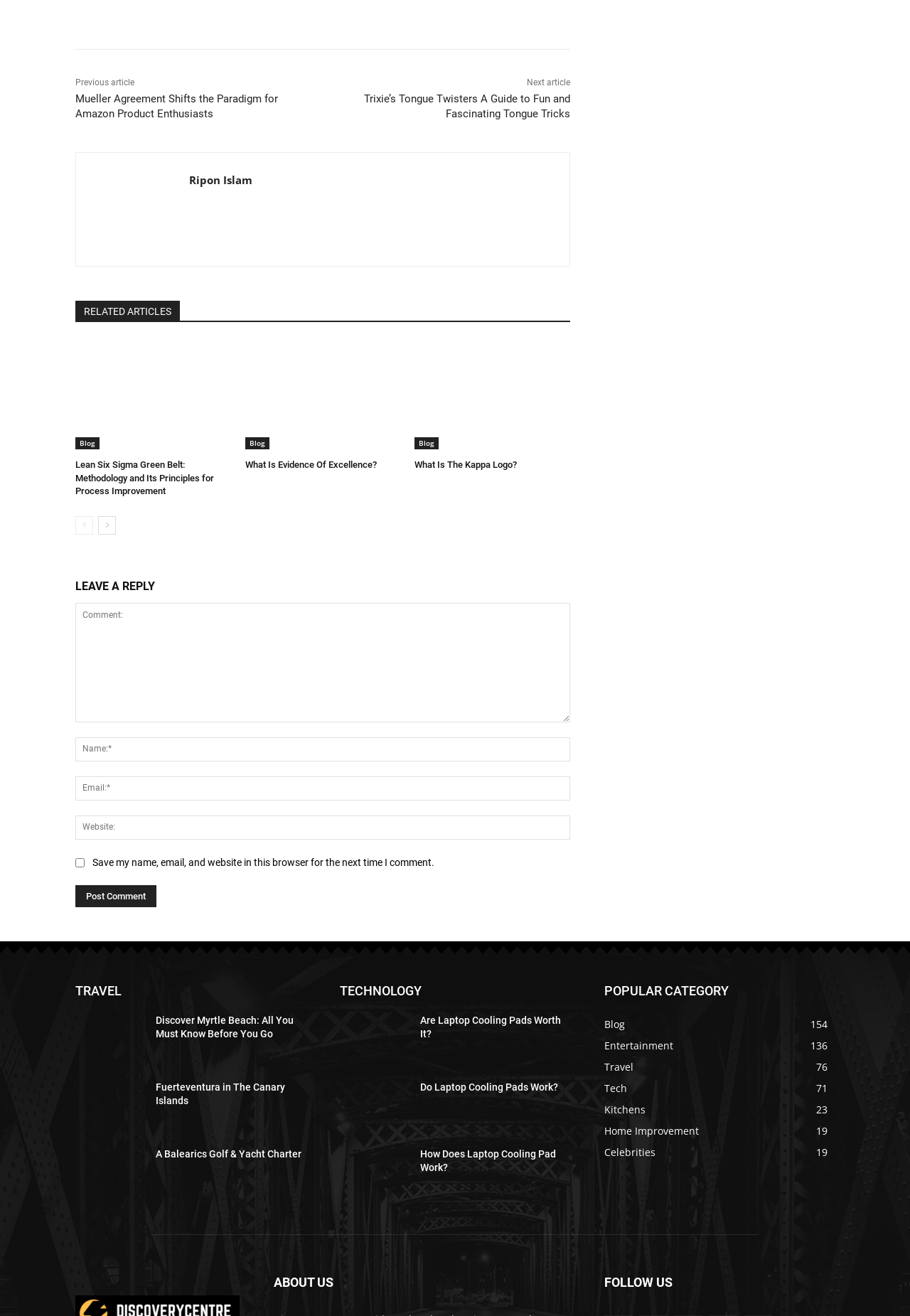Find the bounding box of the UI element described as follows: "name="submit" value="Post Comment"".

[0.083, 0.672, 0.172, 0.689]